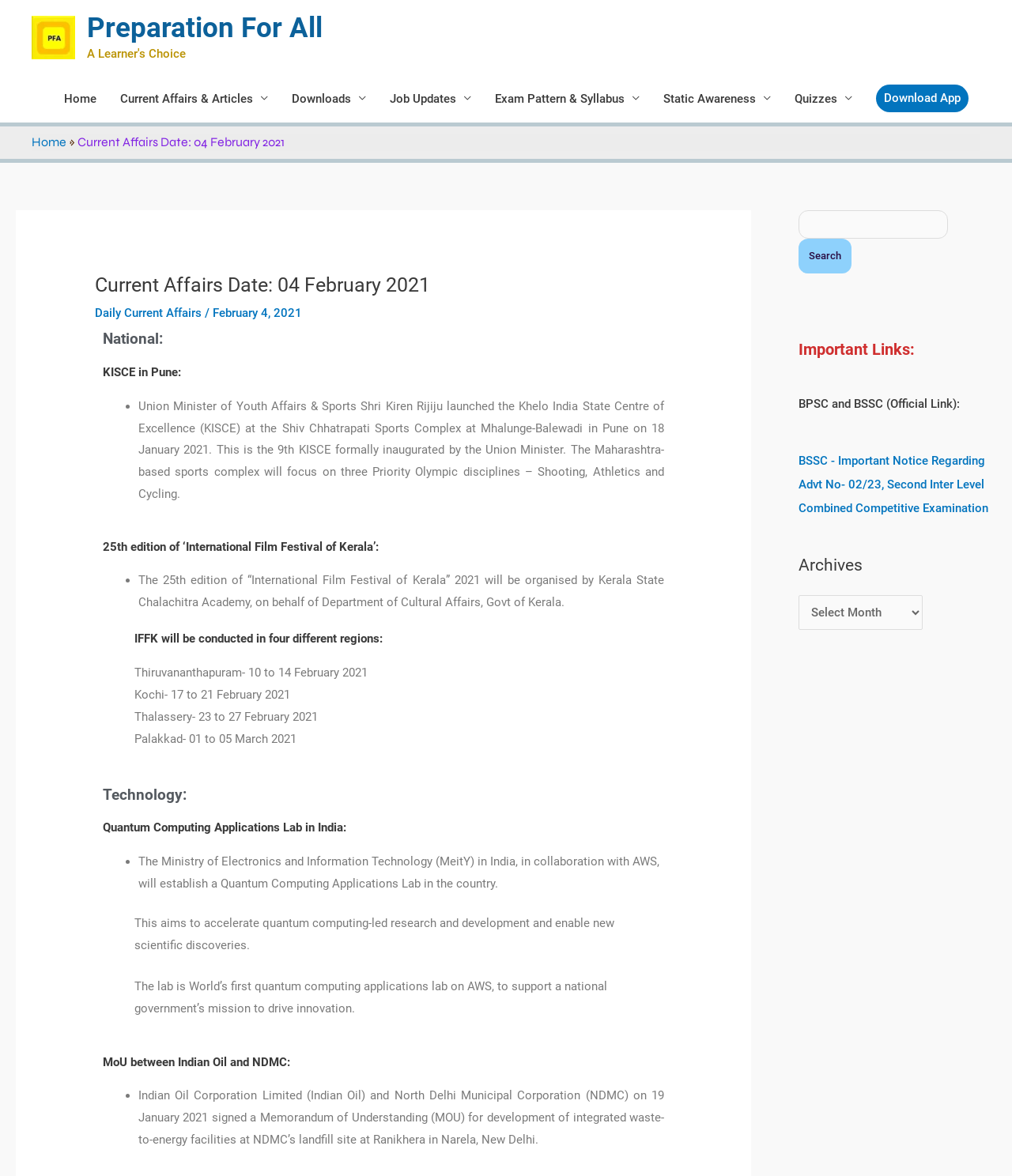Extract the bounding box coordinates of the UI element described: "Current Affairs & Articles". Provide the coordinates in the format [left, top, right, bottom] with values ranging from 0 to 1.

[0.134, 0.064, 0.299, 0.104]